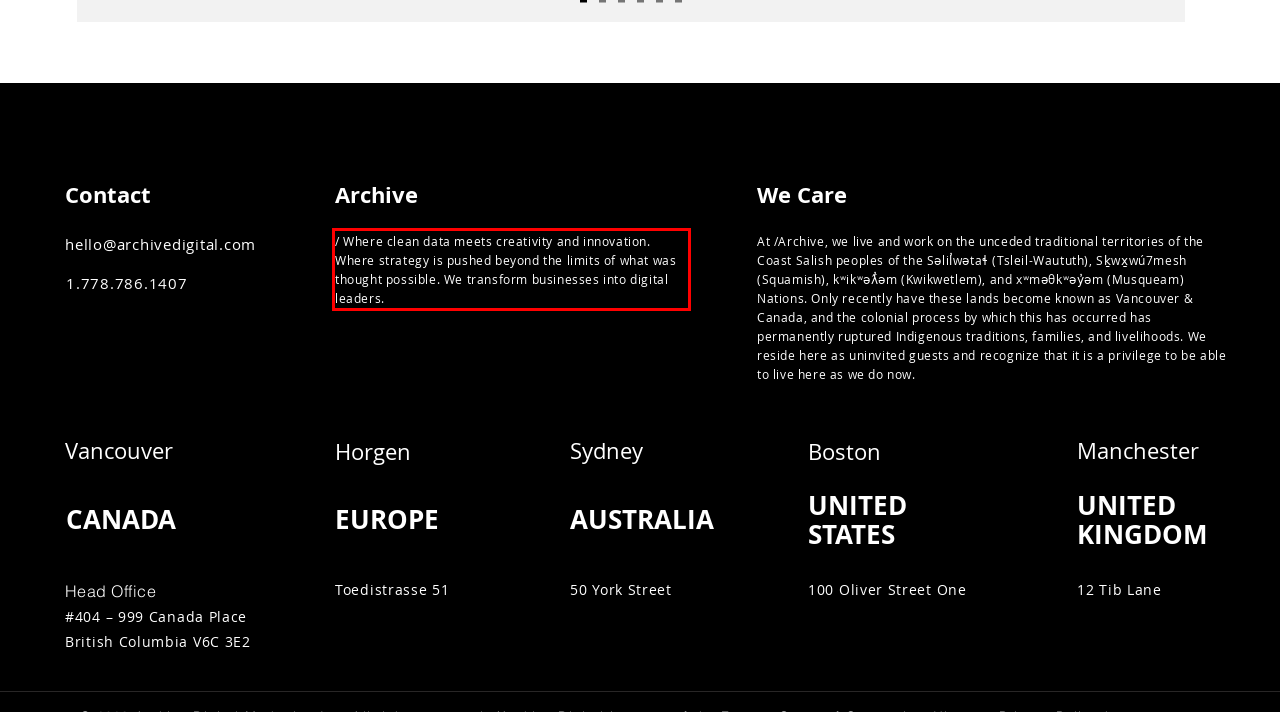Identify the text inside the red bounding box on the provided webpage screenshot by performing OCR.

/ Where clean data meets creativity and innovation. Where strategy is pushed beyond the limits of what was thought possible. We transform businesses into digital leaders.